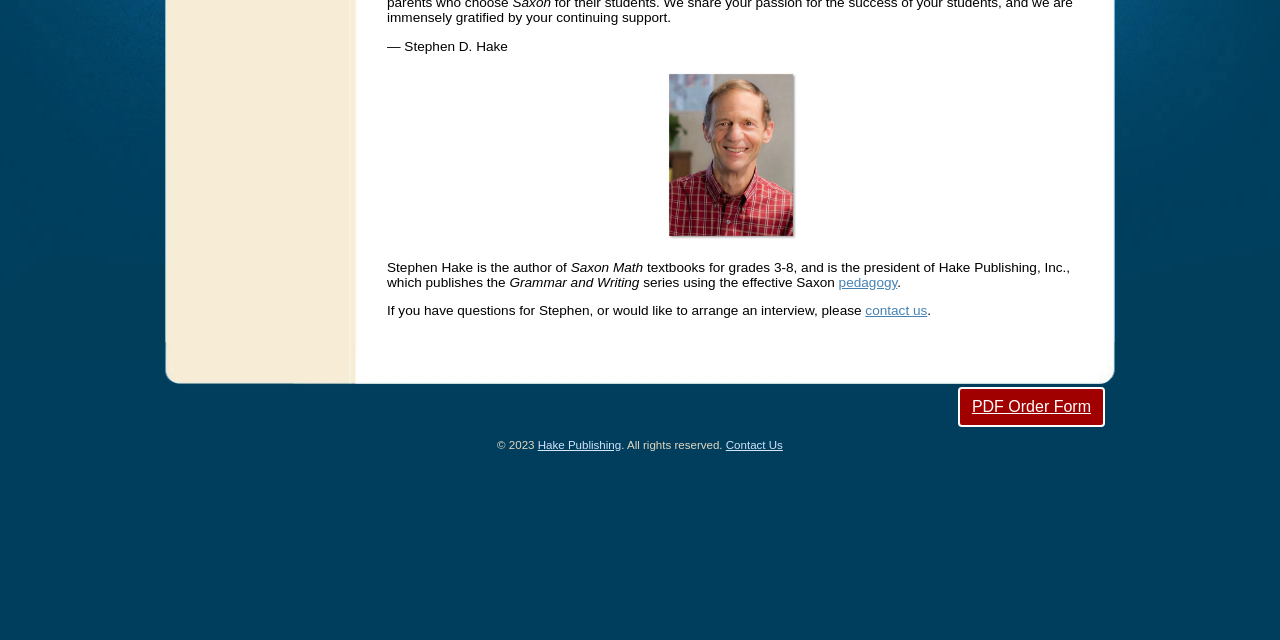Identify the bounding box of the UI component described as: "contact us".

[0.676, 0.474, 0.724, 0.498]